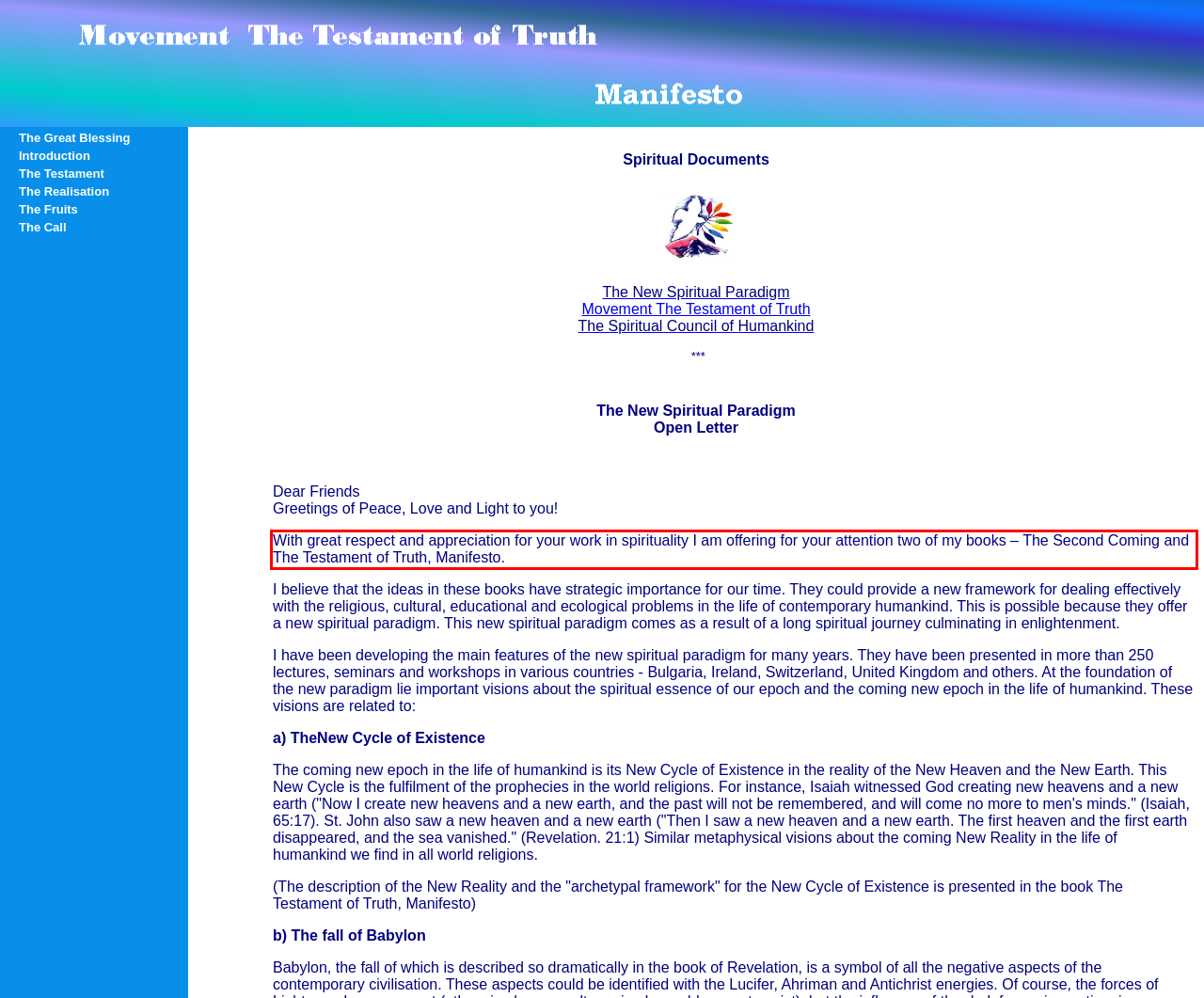With the provided screenshot of a webpage, locate the red bounding box and perform OCR to extract the text content inside it.

With great respect and appreciation for your work in spirituality I am offering for your attention two of my books – The Second Coming and The Testament of Truth, Manifesto.